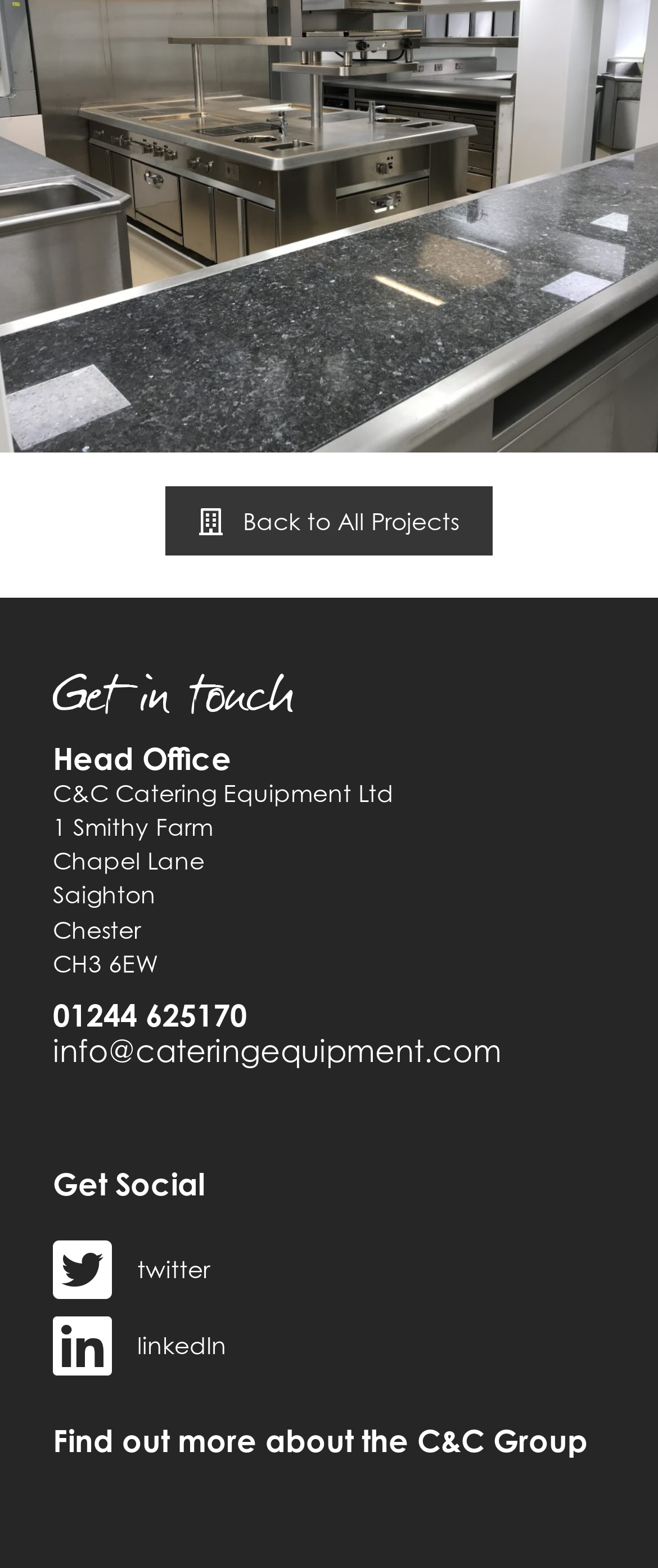What is the email address?
Please provide a detailed and thorough answer to the question.

The email address can be found in the heading element located in the middle of the page, which reads 'info@cateringequipment.com'.